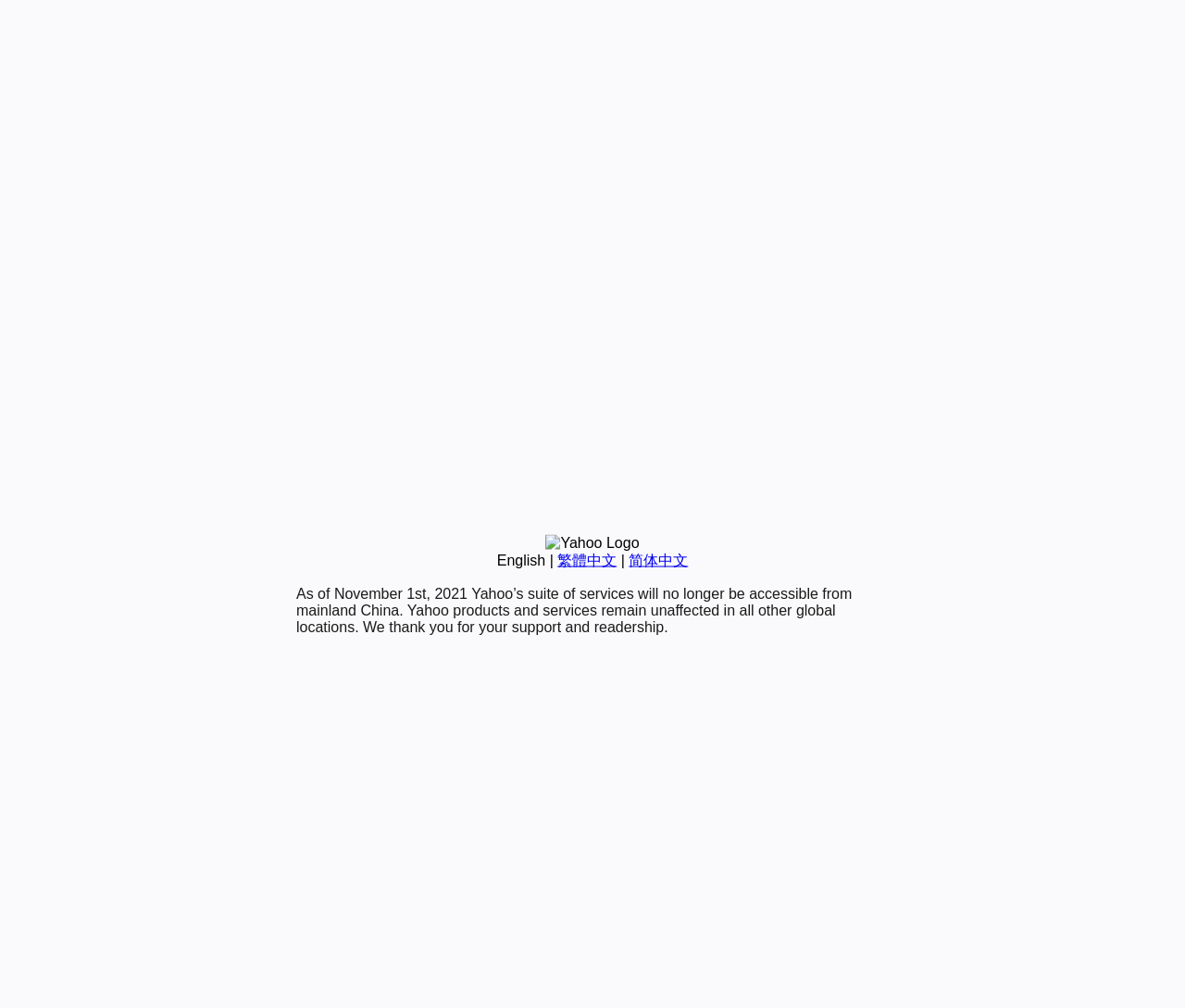Locate the UI element described by English in the provided webpage screenshot. Return the bounding box coordinates in the format (top-left x, top-left y, bottom-right x, bottom-right y), ensuring all values are between 0 and 1.

[0.419, 0.548, 0.46, 0.563]